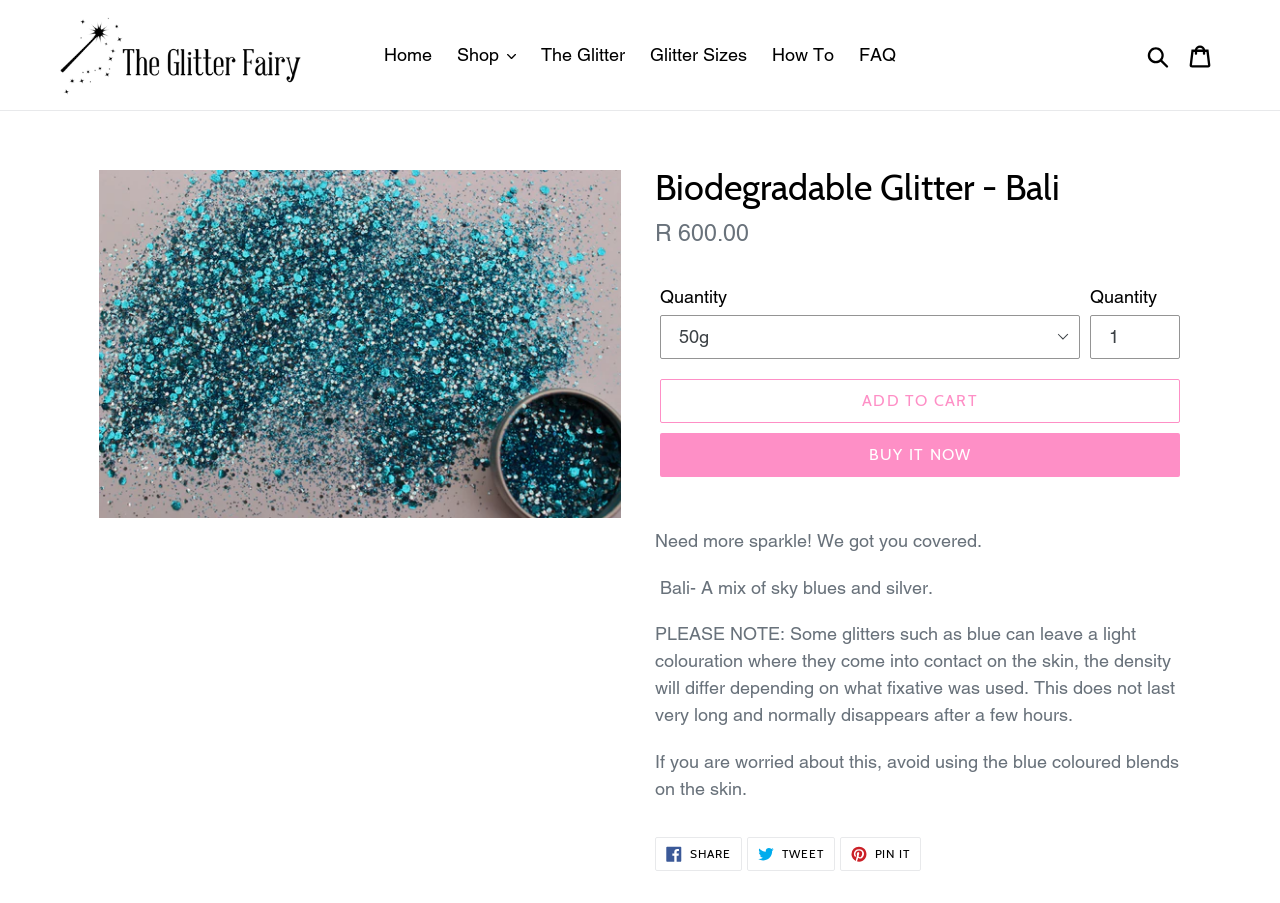Identify and provide the bounding box coordinates of the UI element described: "Pin it Pin on Pinterest". The coordinates should be formatted as [left, top, right, bottom], with each number being a float between 0 and 1.

[0.656, 0.926, 0.72, 0.964]